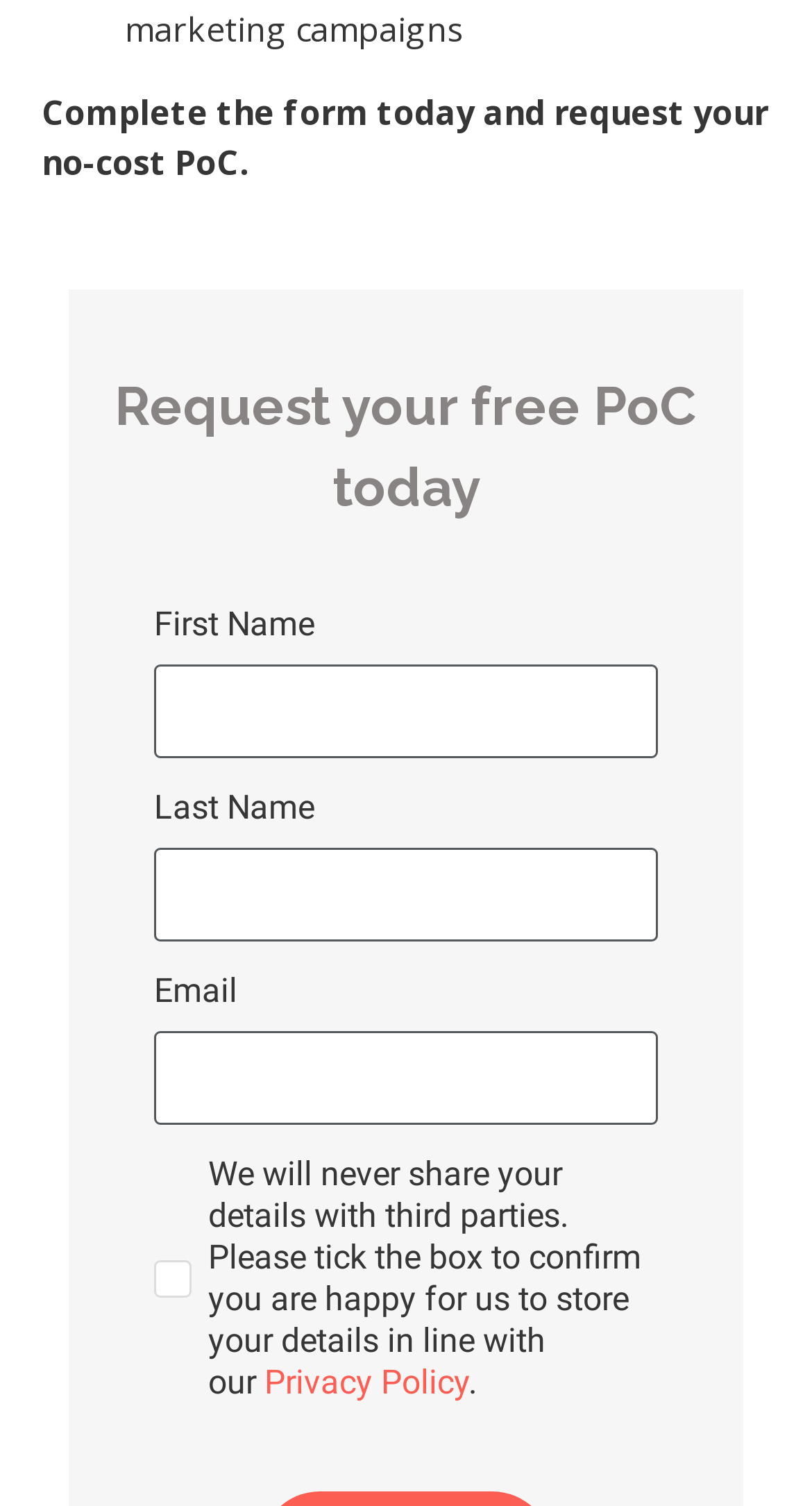What information is required to fill out this form?
Look at the image and answer the question using a single word or phrase.

First Name, Last Name, Email